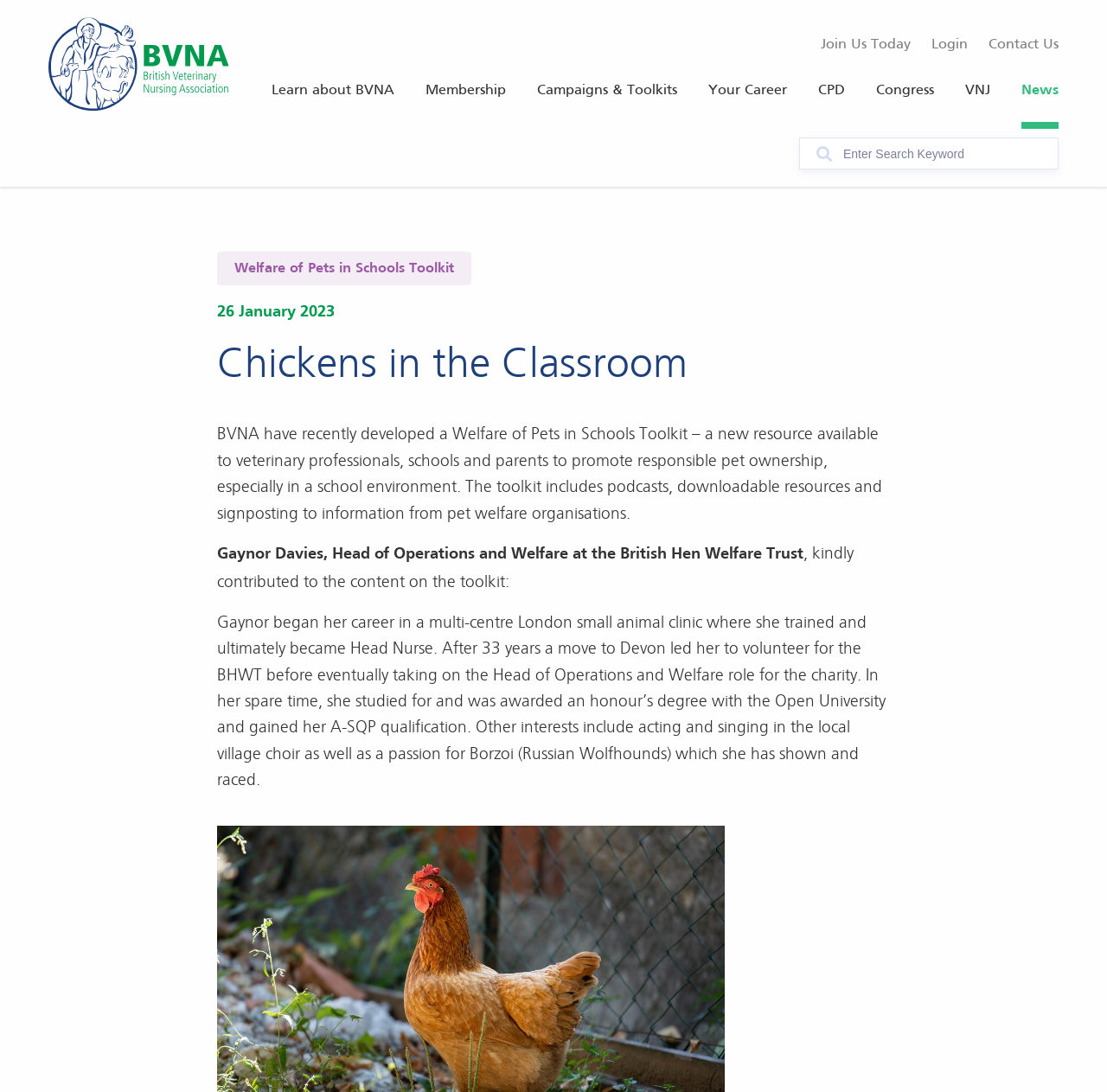Determine the bounding box coordinates of the clickable element to complete this instruction: "Contact Us". Provide the coordinates in the format of four float numbers between 0 and 1, [left, top, right, bottom].

[0.893, 0.029, 0.956, 0.053]